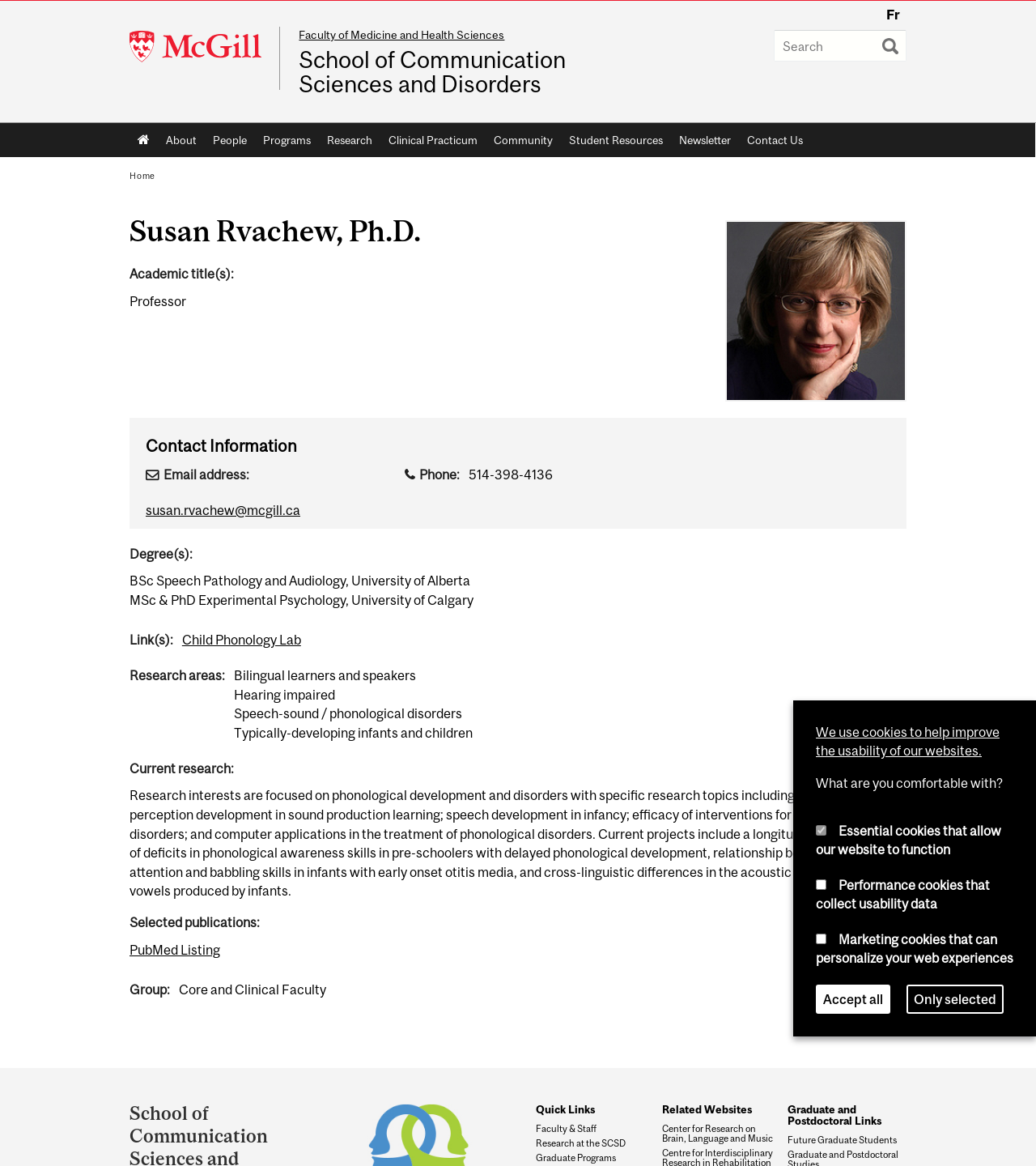Could you find the bounding box coordinates of the clickable area to complete this instruction: "Visit the McGill University website"?

[0.125, 0.026, 0.27, 0.056]